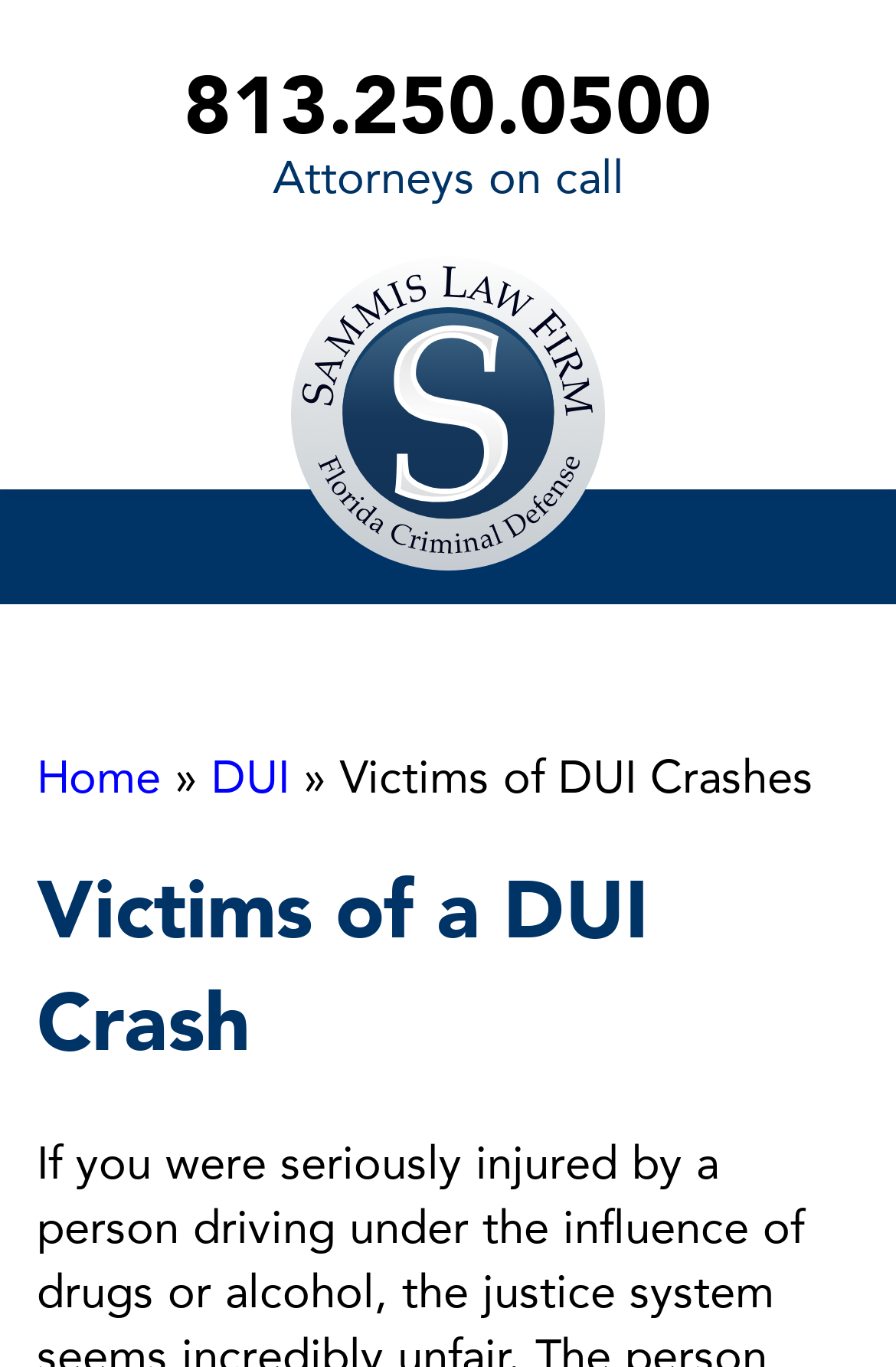Generate the text content of the main headline of the webpage.

Victims of a DUI Crash